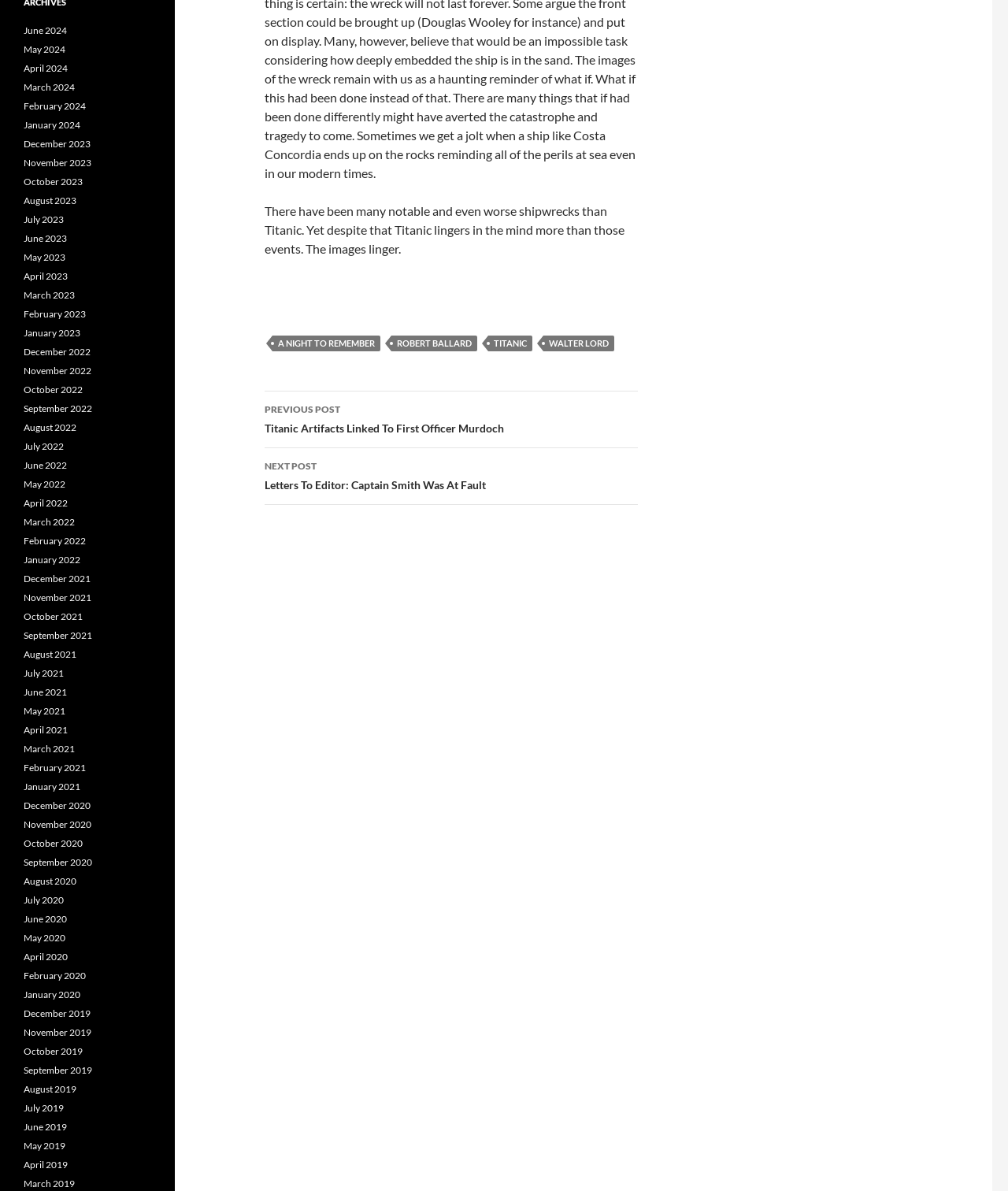Carefully examine the image and provide an in-depth answer to the question: What is the purpose of the links at the bottom of the page?

The links at the bottom of the page are dated from June 2024 to March 2019, suggesting that they are an archive of past posts or articles, allowing users to access and read older content.